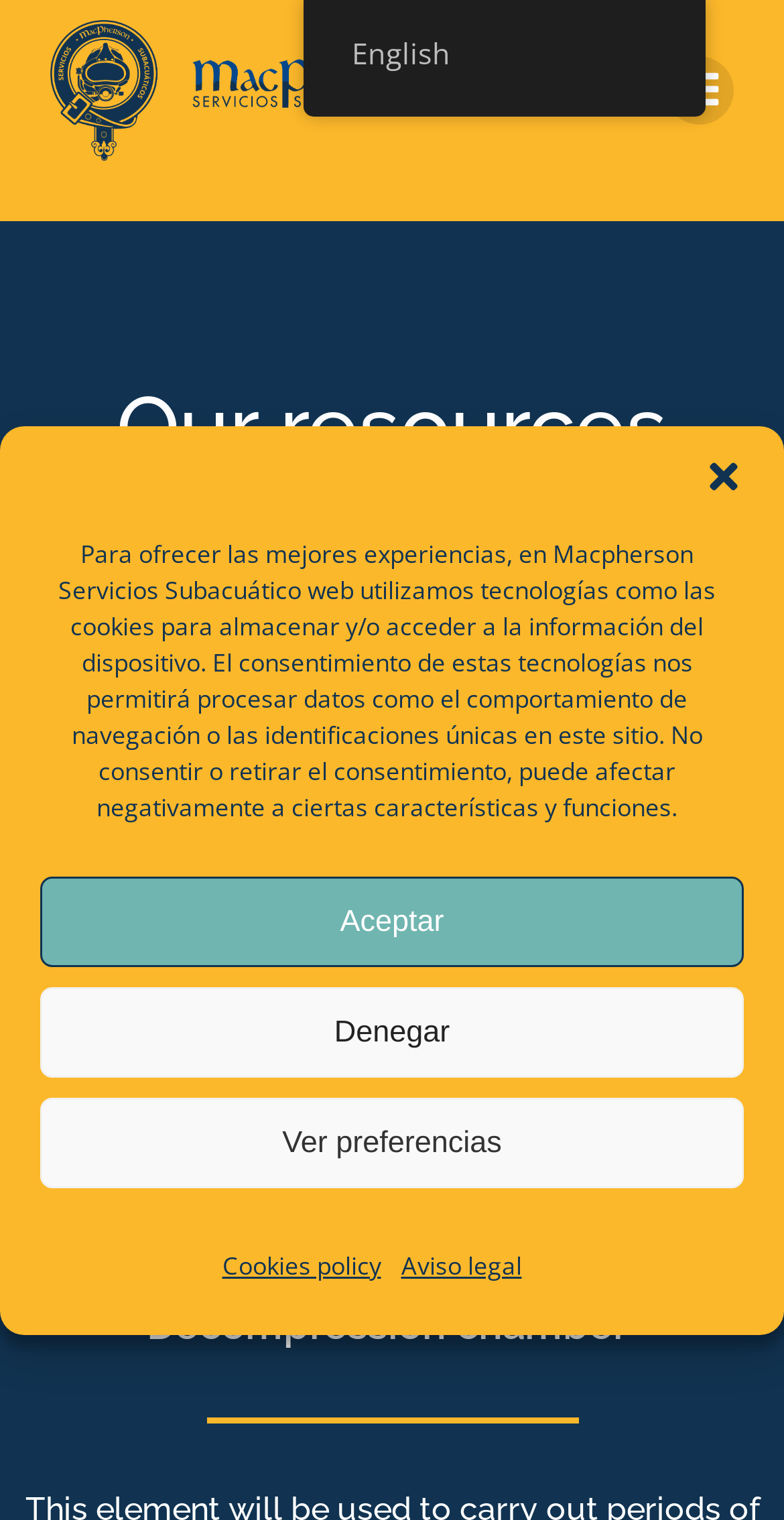Can you pinpoint the bounding box coordinates for the clickable element required for this instruction: "View resources"? The coordinates should be four float numbers between 0 and 1, i.e., [left, top, right, bottom].

[0.026, 0.25, 0.974, 0.313]